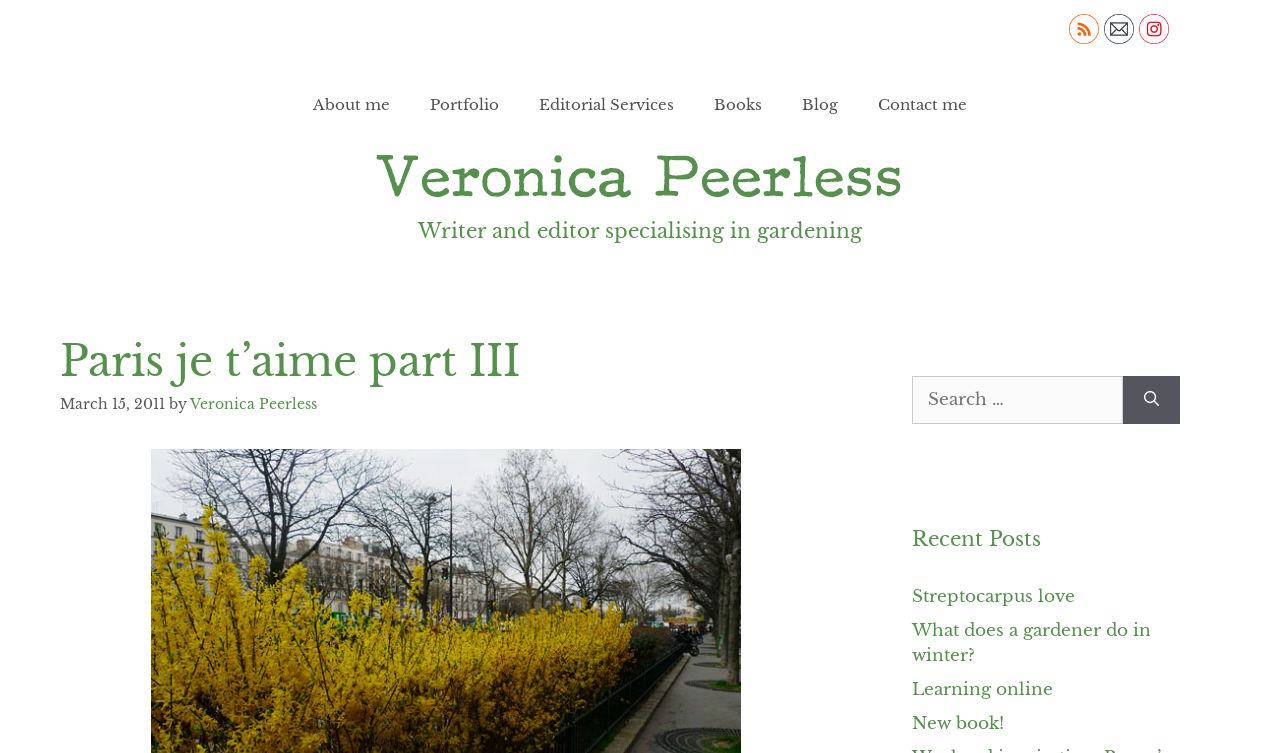Identify the bounding box for the UI element that is described as follows: "Streptocarpus love".

[0.712, 0.778, 0.84, 0.805]